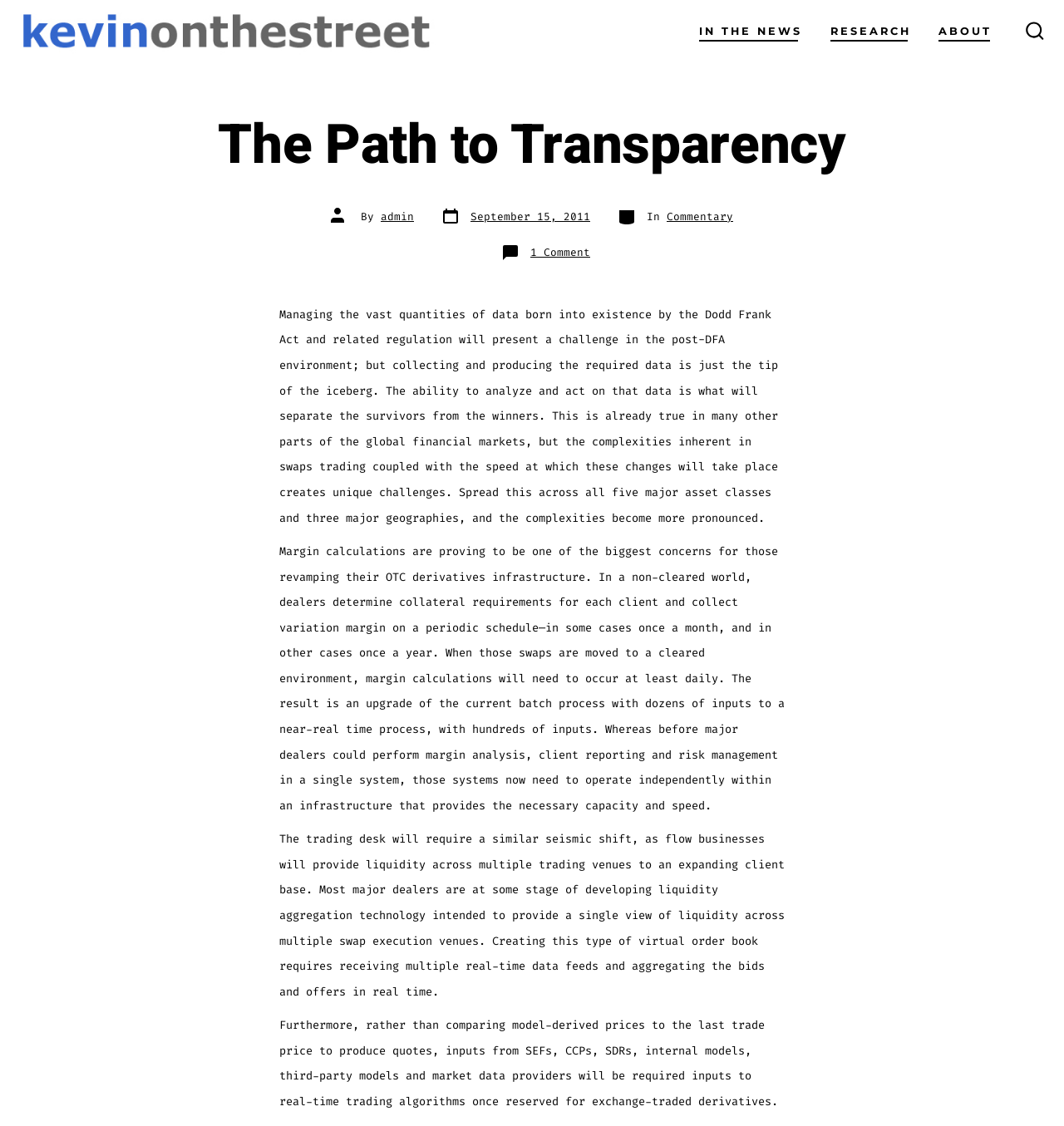Please provide a brief answer to the question using only one word or phrase: 
What is the current focus of major dealers?

developing liquidity aggregation technology